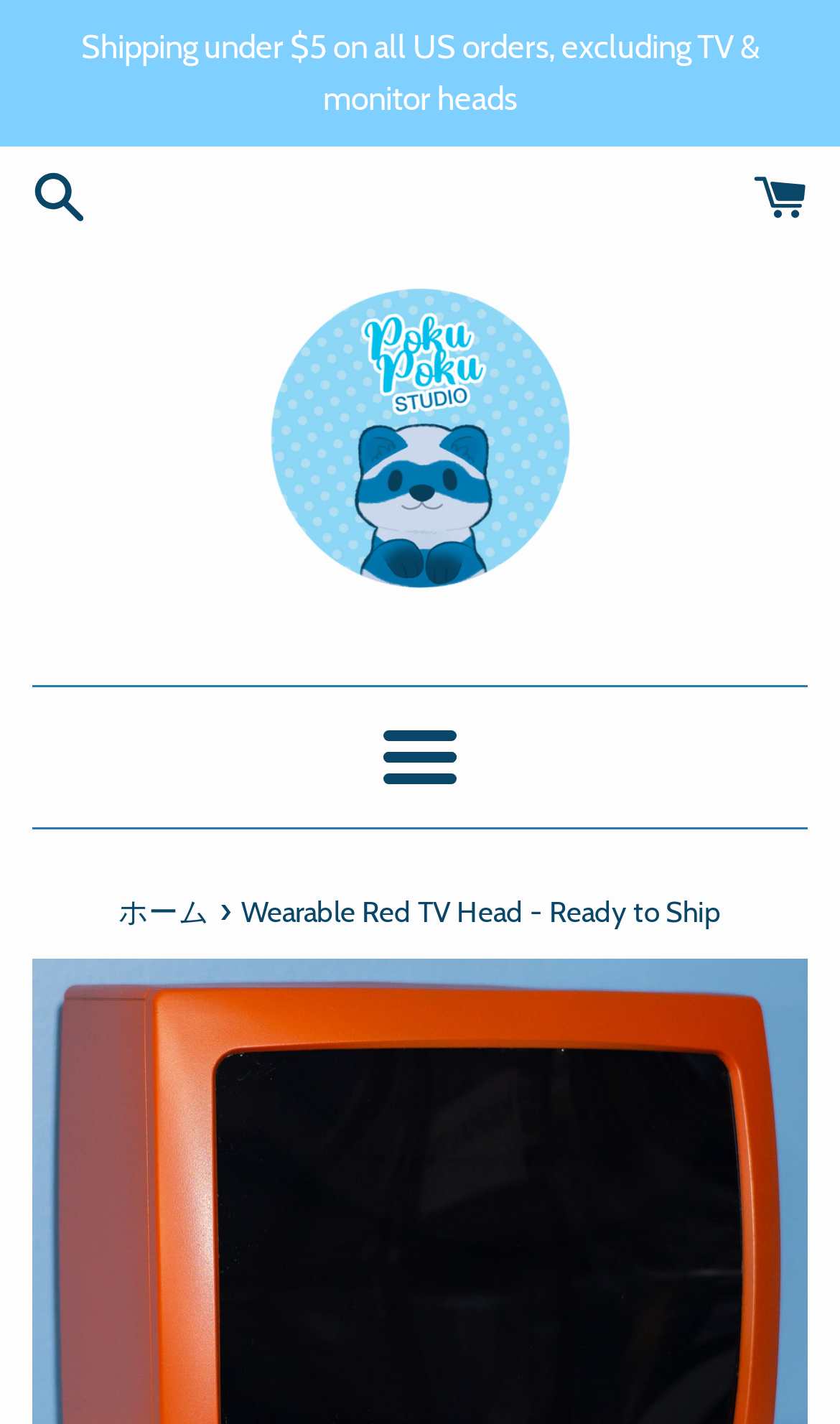How many navigation links are there?
Please give a detailed and elaborate answer to the question based on the image.

The navigation section has only one link, which is 'ホーム', indicating that there is only one navigation link.